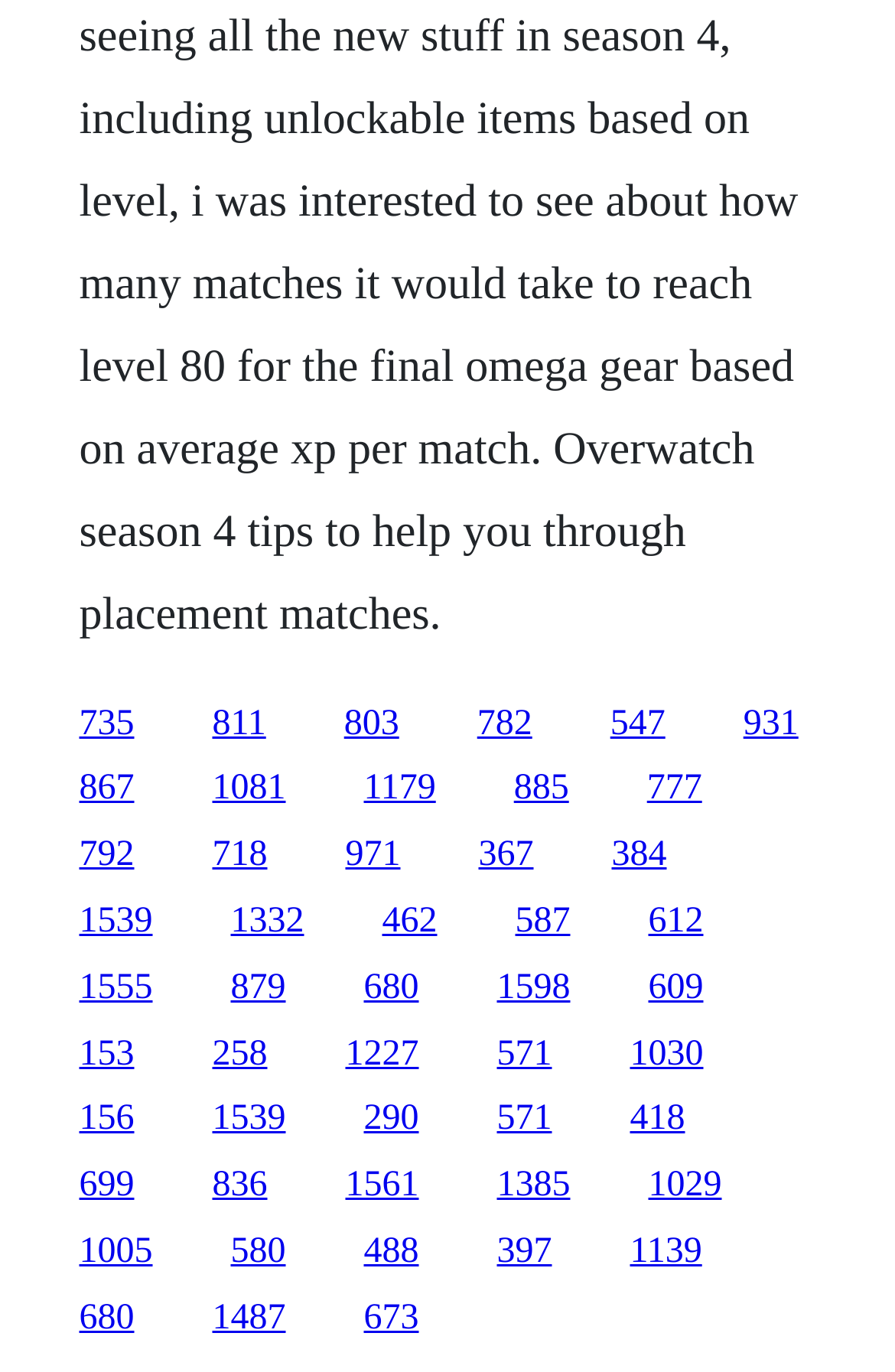Specify the bounding box coordinates of the area to click in order to execute this command: 'visit the third link'. The coordinates should consist of four float numbers ranging from 0 to 1, and should be formatted as [left, top, right, bottom].

[0.384, 0.513, 0.446, 0.541]